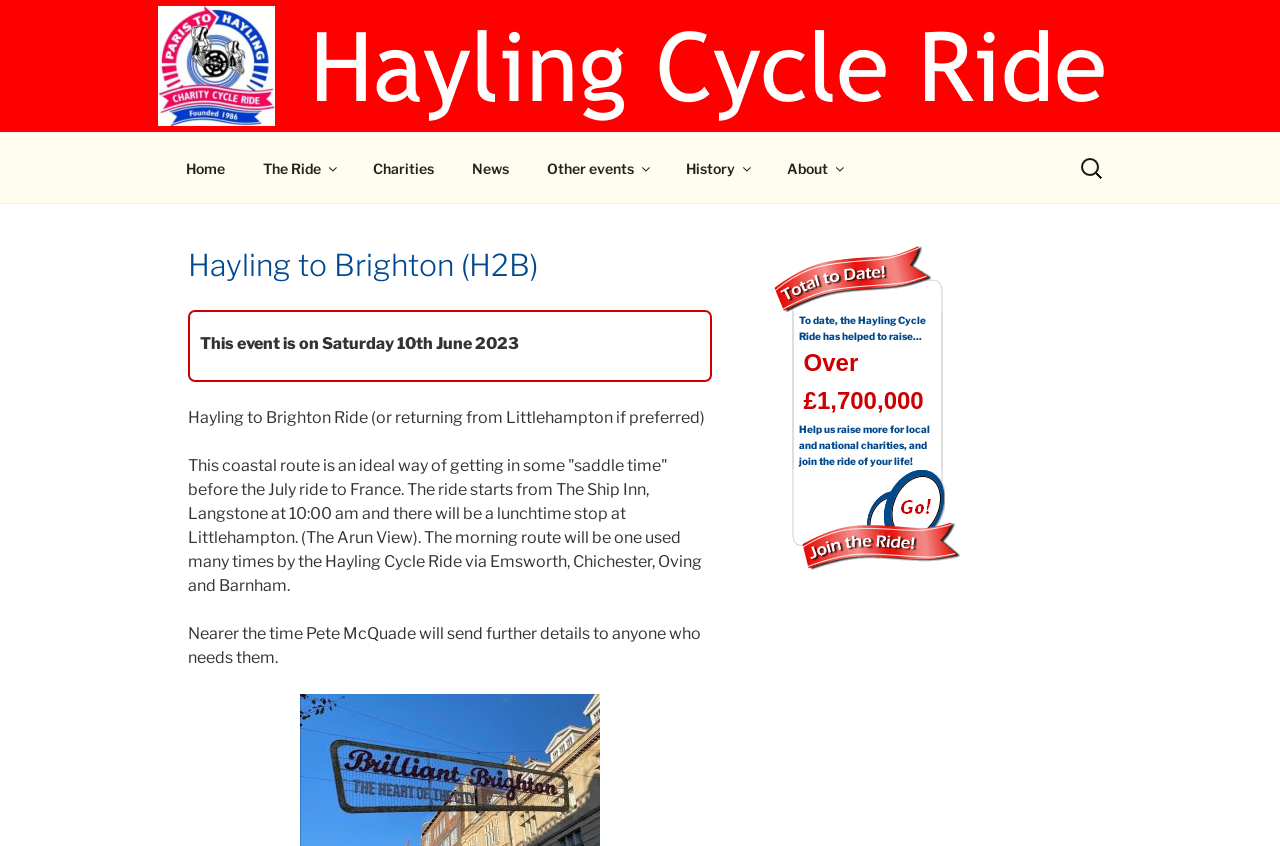Given the description of a UI element: "News", identify the bounding box coordinates of the matching element in the webpage screenshot.

[0.355, 0.17, 0.411, 0.228]